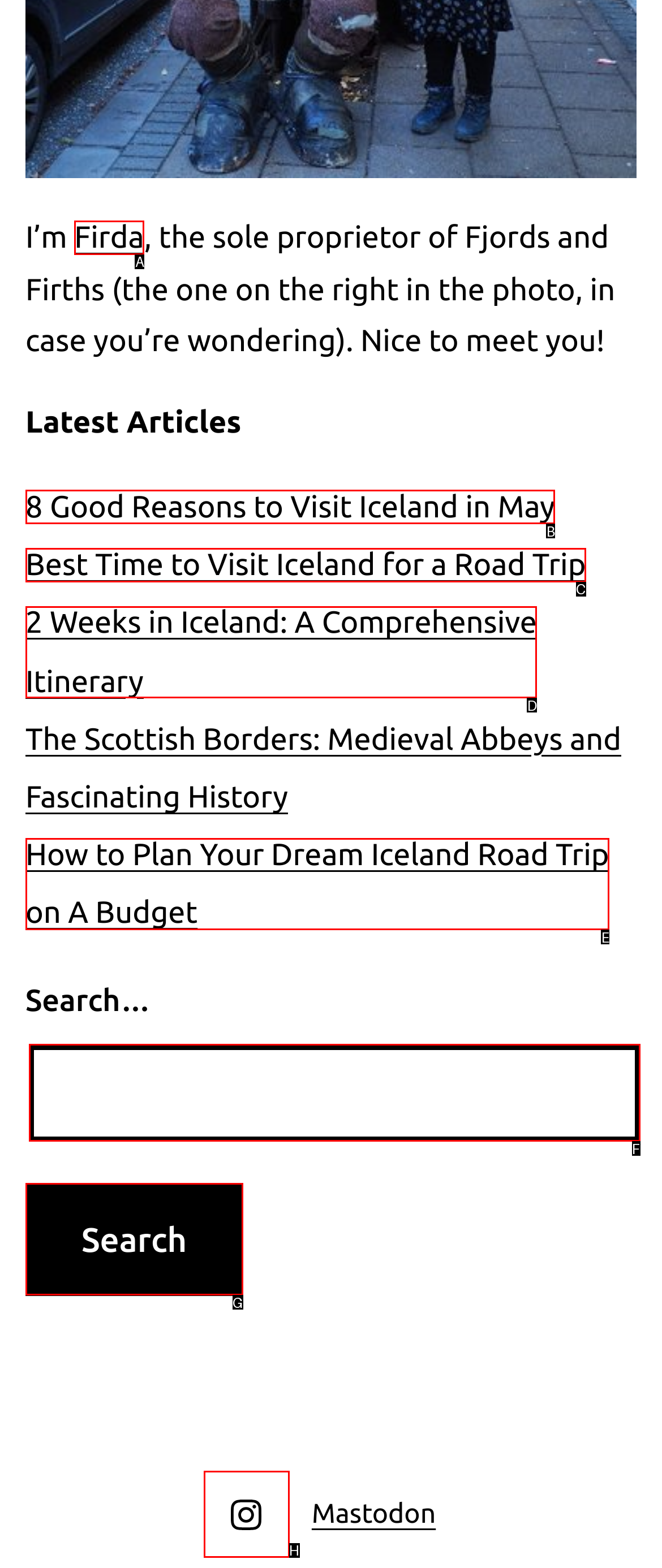Determine which element should be clicked for this task: Search for a topic
Answer with the letter of the selected option.

F